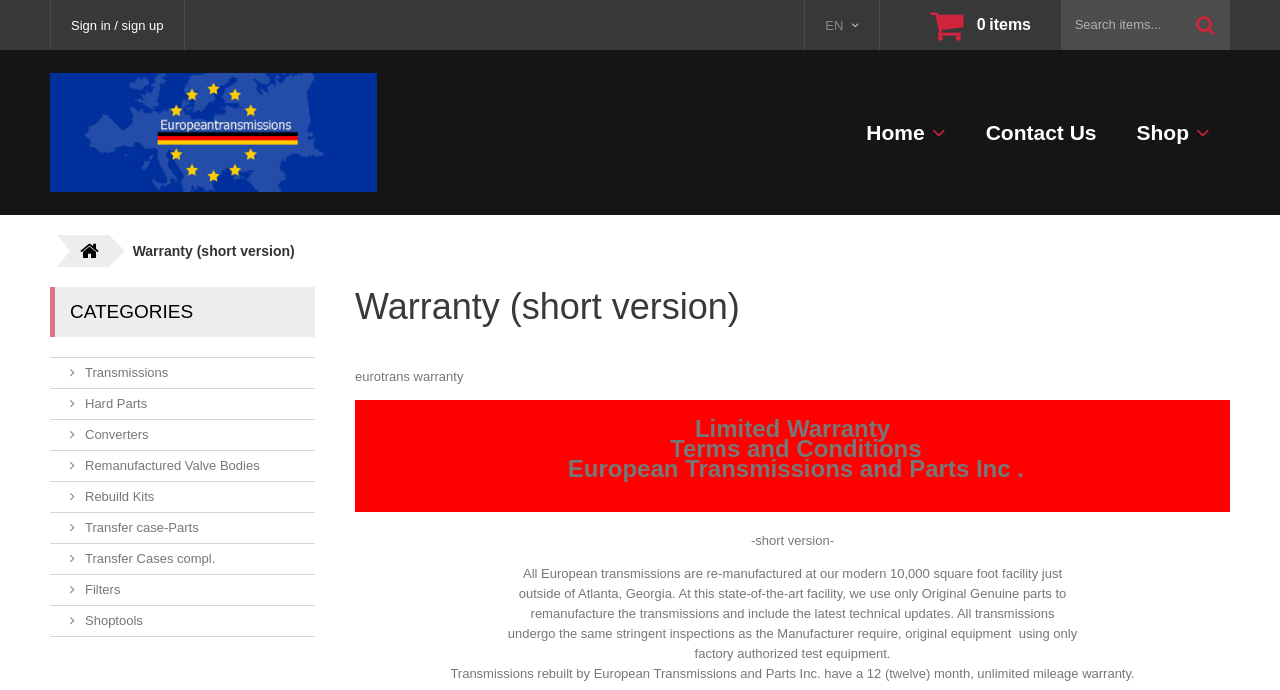Could you determine the bounding box coordinates of the clickable element to complete the instruction: "Contact Us"? Provide the coordinates as four float numbers between 0 and 1, i.e., [left, top, right, bottom].

[0.754, 0.149, 0.872, 0.236]